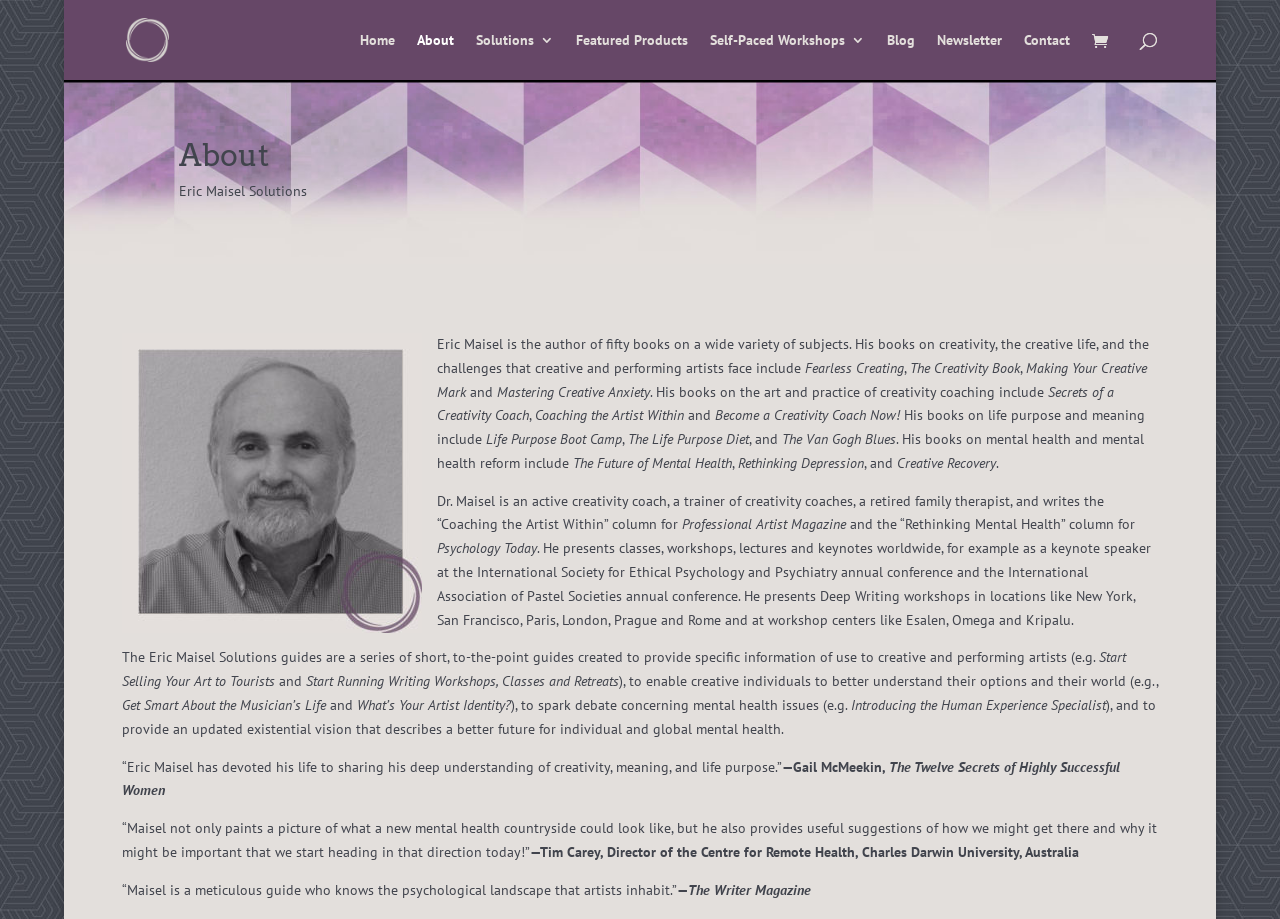Who wrote the book 'The Twelve Secrets of Highly Successful Women'?
Please interpret the details in the image and answer the question thoroughly.

The webpage quotes Gail McMeekin, author of 'The Twelve Secrets of Highly Successful Women', praising Eric Maisel's work. This quote is provided in the paragraph that starts with '“Eric Maisel has devoted his life to sharing his deep understanding of creativity, meaning, and life purpose.”'.